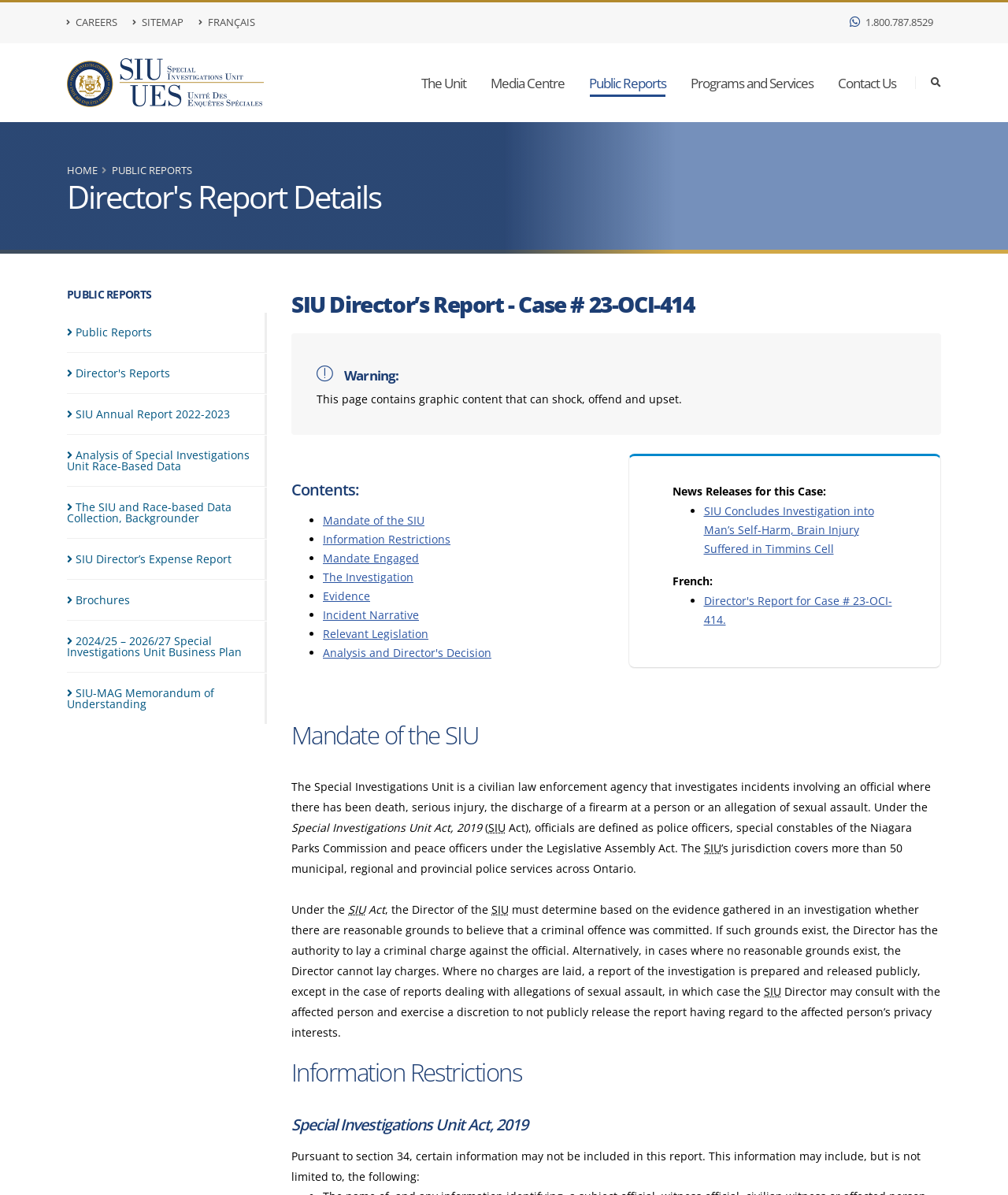Generate a thorough description of the webpage.

This webpage is the Director's Report Details page of the Special Investigations Unit (SIU) website. At the top, there are several links to other pages, including CAREERS, SITEMAP, FRANÇAIS, and a phone number. The SIU logo is also present at the top left corner.

Below the top links, there is a navigation menu with links to different sections of the website, including The Unit, Media Centre, Public Reports, Programs and Services, and Contact Us.

The main content of the page is divided into several sections. The first section is a warning that the page contains graphic content that may shock, offend, or upset. Below this warning, there is a heading "SIU Director’s Report - Case # 23-OCI-414" followed by a list of contents, including Mandate of the SIU, Information Restrictions, Mandate Engaged, The Investigation, Evidence, Incident Narrative, Relevant Legislation, and Analysis and Director's Decision.

The Mandate of the SIU section explains the role of the SIU in investigating incidents involving officials, including police officers, special constables, and peace officers. It also outlines the SIU's jurisdiction and the Director's authority to lay criminal charges or release a public report.

The Information Restrictions section explains that certain information may not be included in the report, as per the Special Investigations Unit Act, 2019.

The page also includes a section with news releases related to the case, with links to the releases in both English and French.

Throughout the page, there are several headings, links, and static text elements, as well as a few icons and images, including the SIU logo.